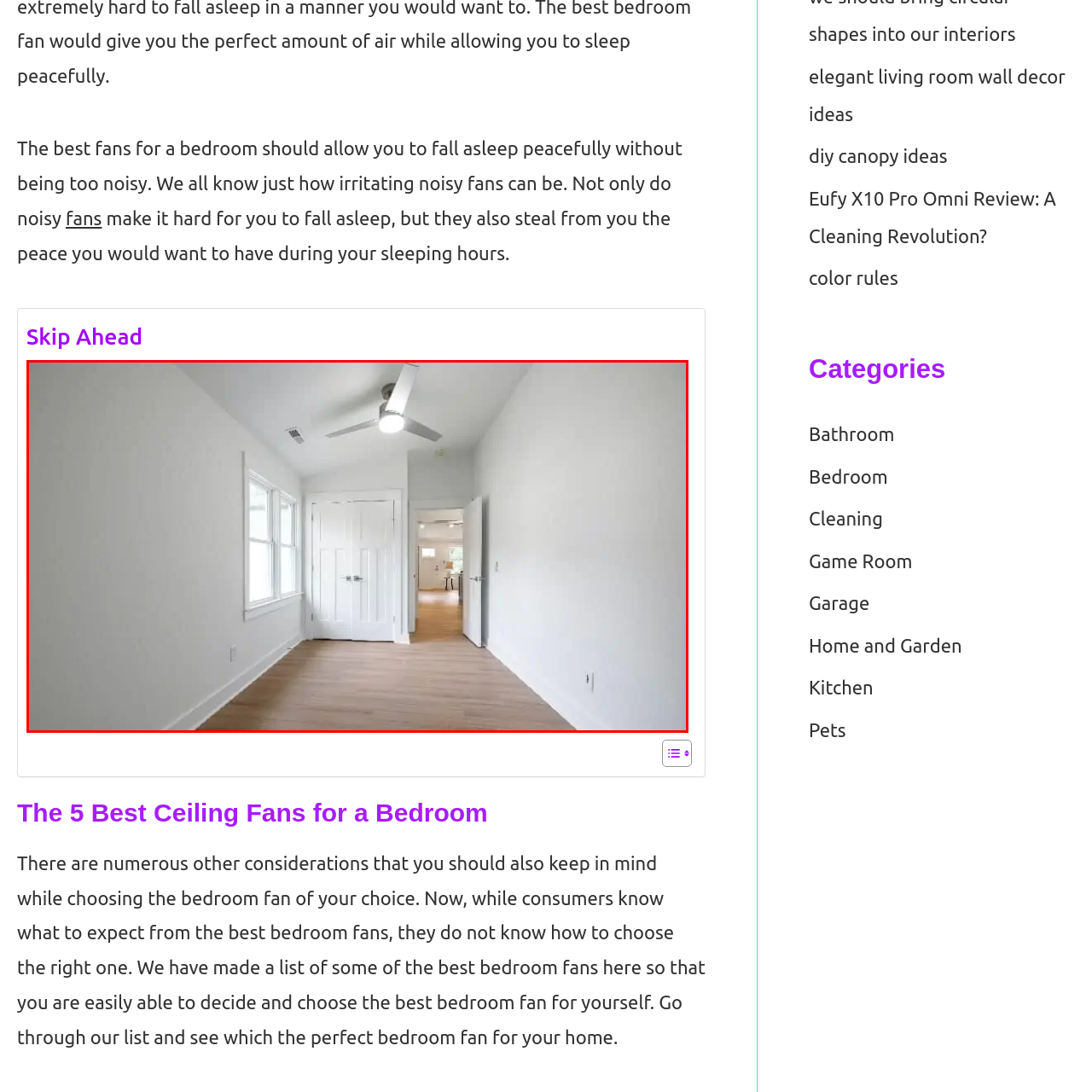Observe the content inside the red rectangle and respond to the question with one word or phrase: 
What type of flooring is used in the room?

Light wood